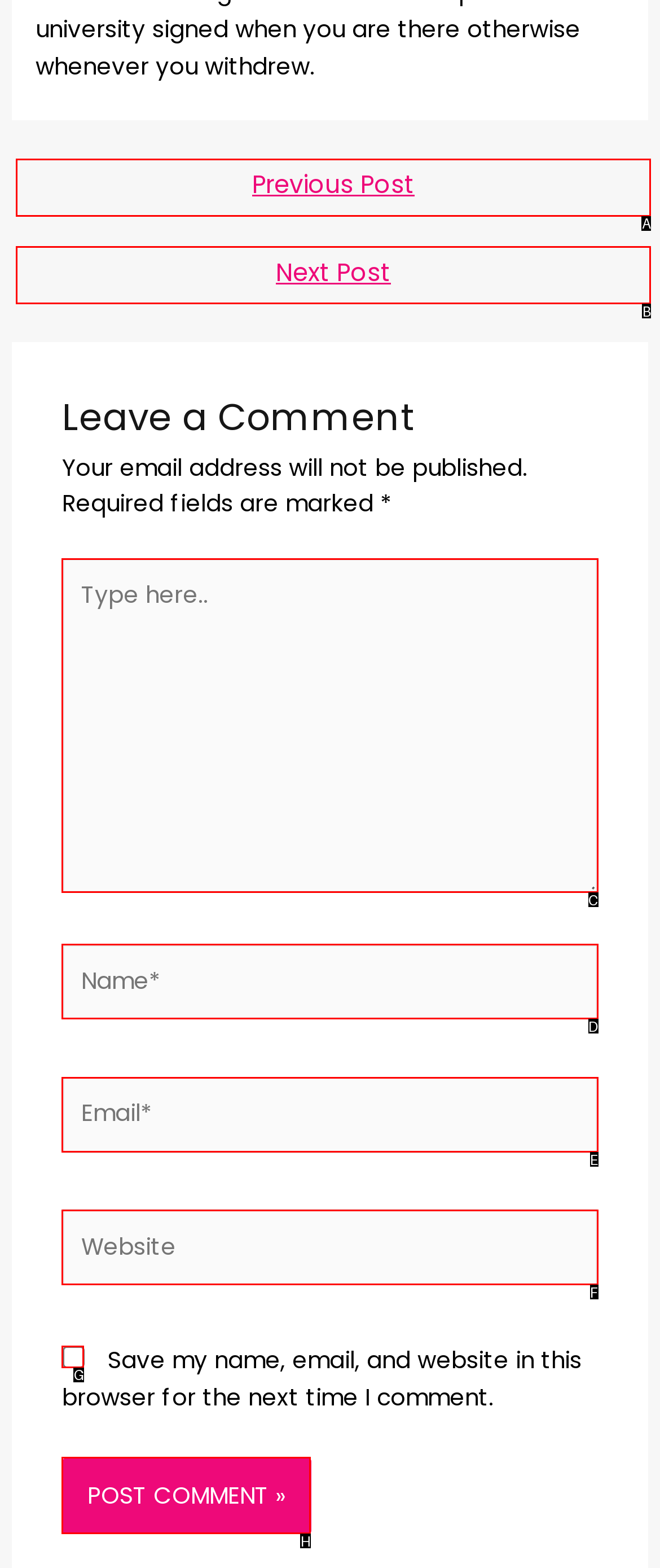Choose the letter of the element that should be clicked to complete the task: Enter your name
Answer with the letter from the possible choices.

D